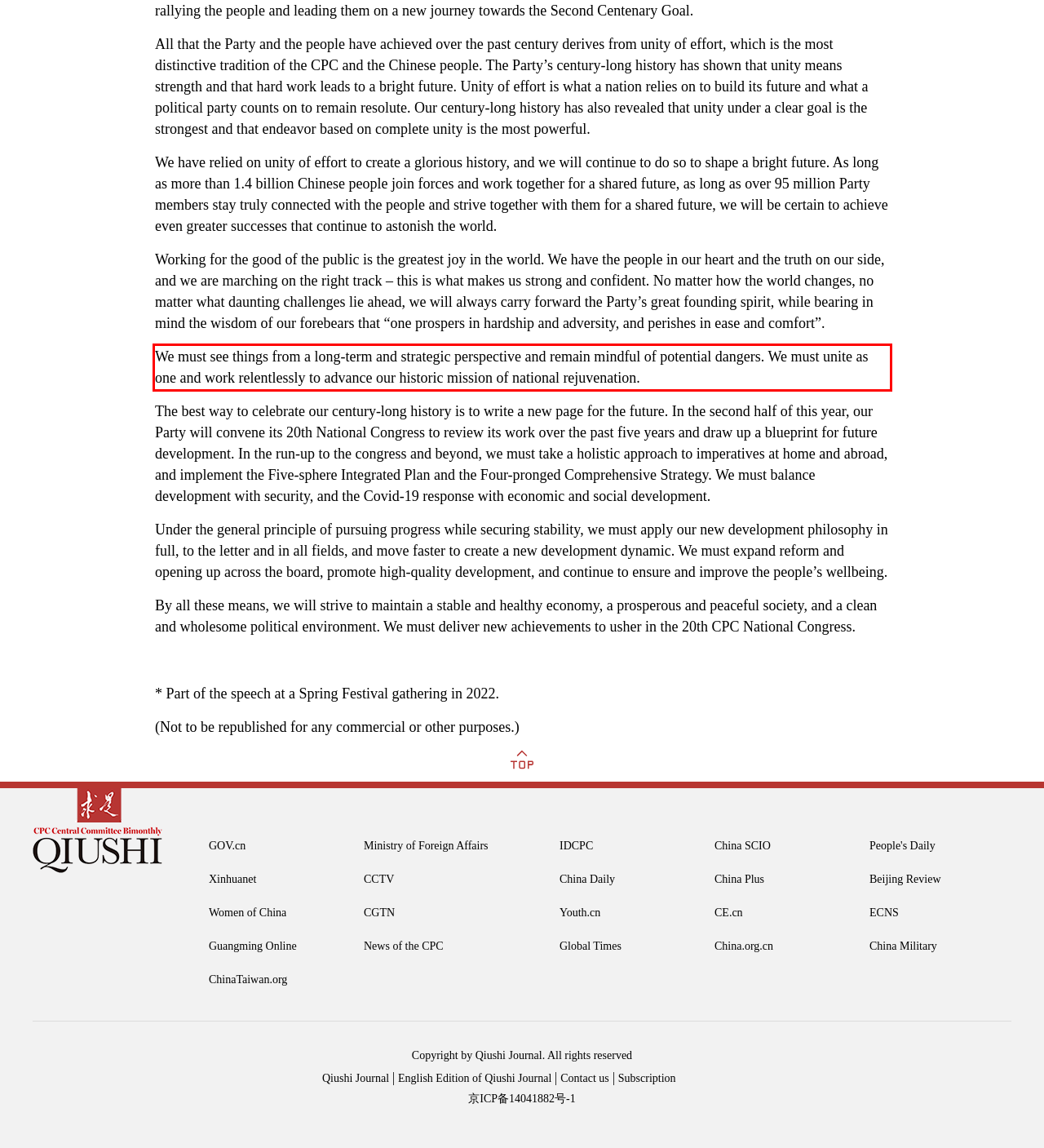Please examine the webpage screenshot and extract the text within the red bounding box using OCR.

We must see things from a long-term and strategic perspective and remain mindful of potential dangers. We must unite as one and work relentlessly to advance our historic mission of national rejuvenation.